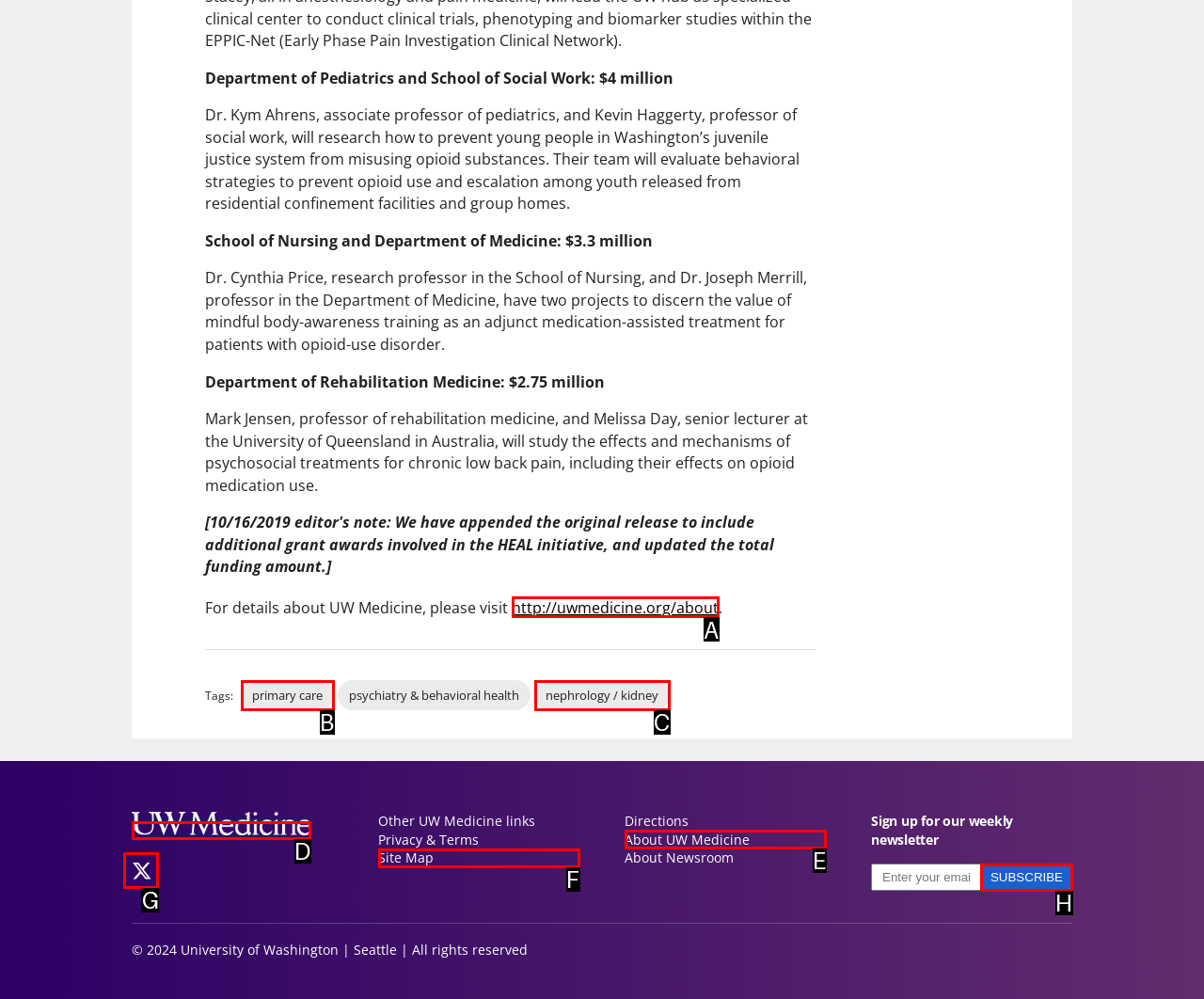Provide the letter of the HTML element that you need to click on to perform the task: follow UW Medicine on Twitter.
Answer with the letter corresponding to the correct option.

G